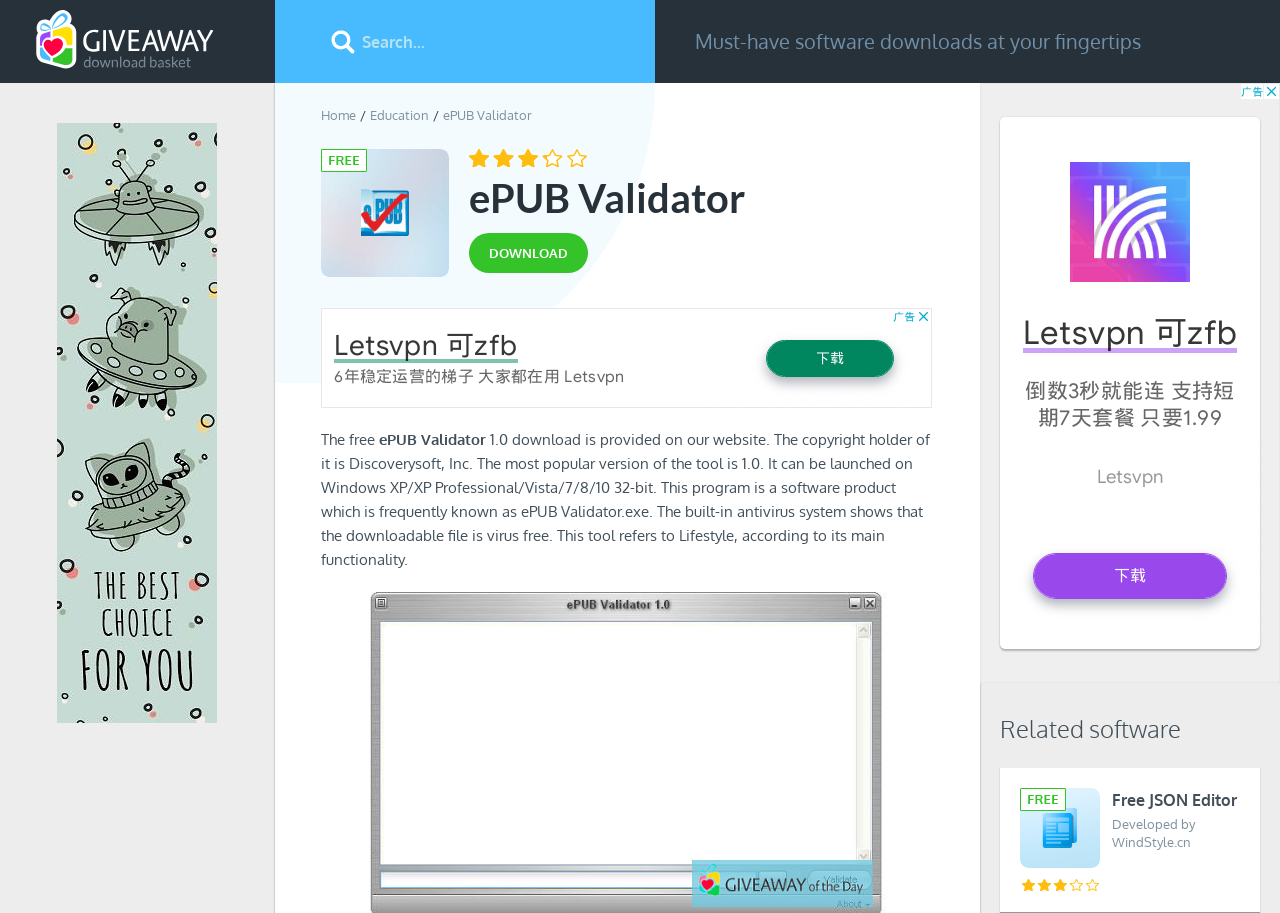Identify the bounding box coordinates of the region that needs to be clicked to carry out this instruction: "Visit related software". Provide these coordinates as four float numbers ranging from 0 to 1, i.e., [left, top, right, bottom].

[0.781, 0.841, 0.984, 0.999]